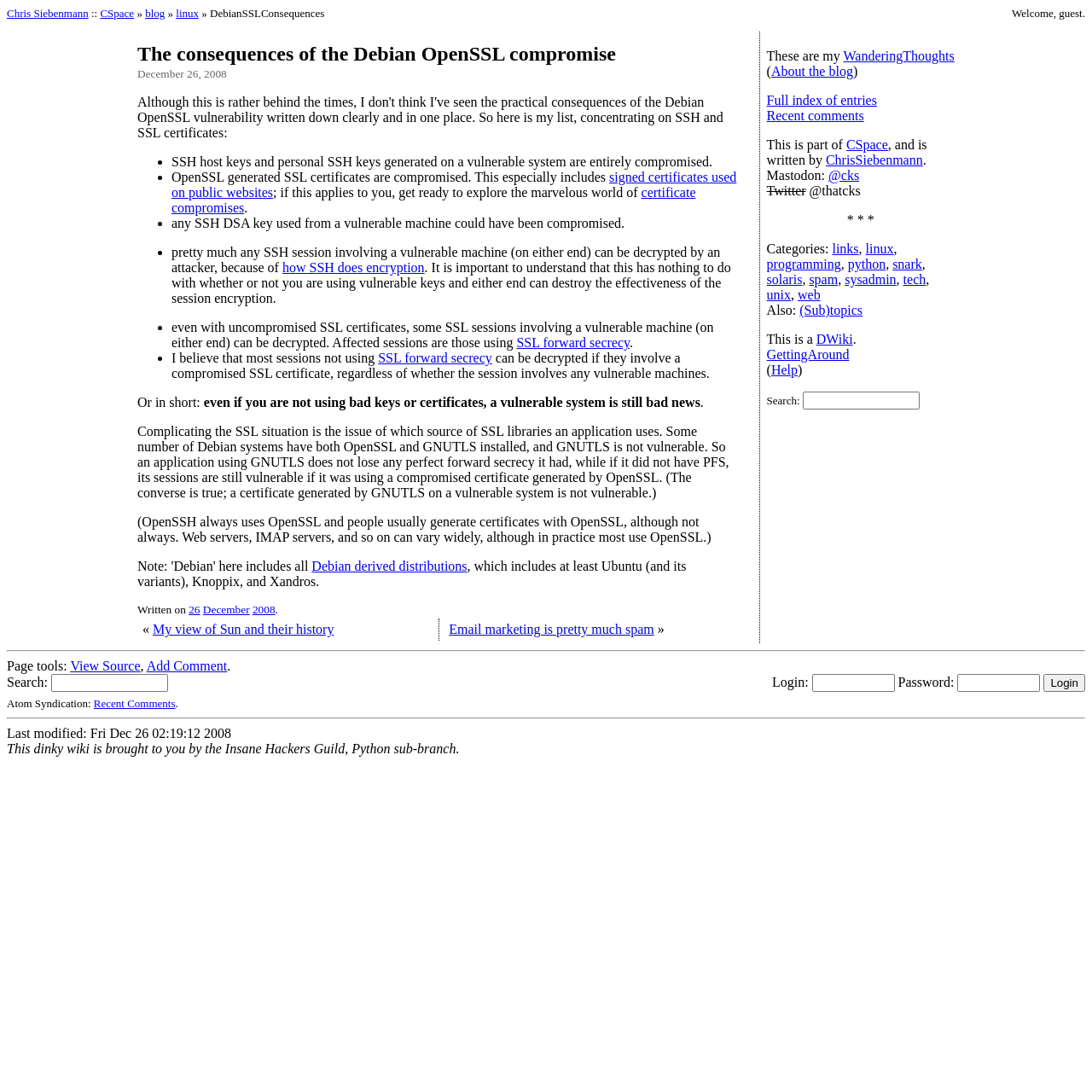Provide an in-depth caption for the elements present on the webpage.

This webpage is a blog post titled "The consequences of the Debian OpenSSL compromise" by Chris Siebenmann. At the top of the page, there are links to the author's name, "CSpace", and the blog category "linux". On the right side, there is a greeting message "Welcome, guest." 

The main content of the blog post is divided into sections. The first section has a heading "The consequences of the Debian OpenSSL compromise" followed by a date "December 26, 2008". Below the heading, there is a list of consequences, each marked with a bullet point. The list includes compromised SSH host keys and personal SSH keys, compromised OpenSSL generated SSL certificates, and vulnerable SSH sessions.

After the list, there is a summary section titled "Or in short:" which highlights the main points of the compromise. The next section discusses the complexity of the SSL situation, including the use of GNUTLS and OpenSSL libraries. 

The page also includes links to related topics, such as "Debian derived distributions" and "SSL forward secrecy". At the bottom of the page, there is a table with links to other blog posts, including "My view of Sun and their history" and "Email marketing is pretty much spam". 

On the right side of the page, there are links to the author's other social media profiles, including Mastodon and Twitter. There are also links to categories, including "links", "linux", "programming", and "python".